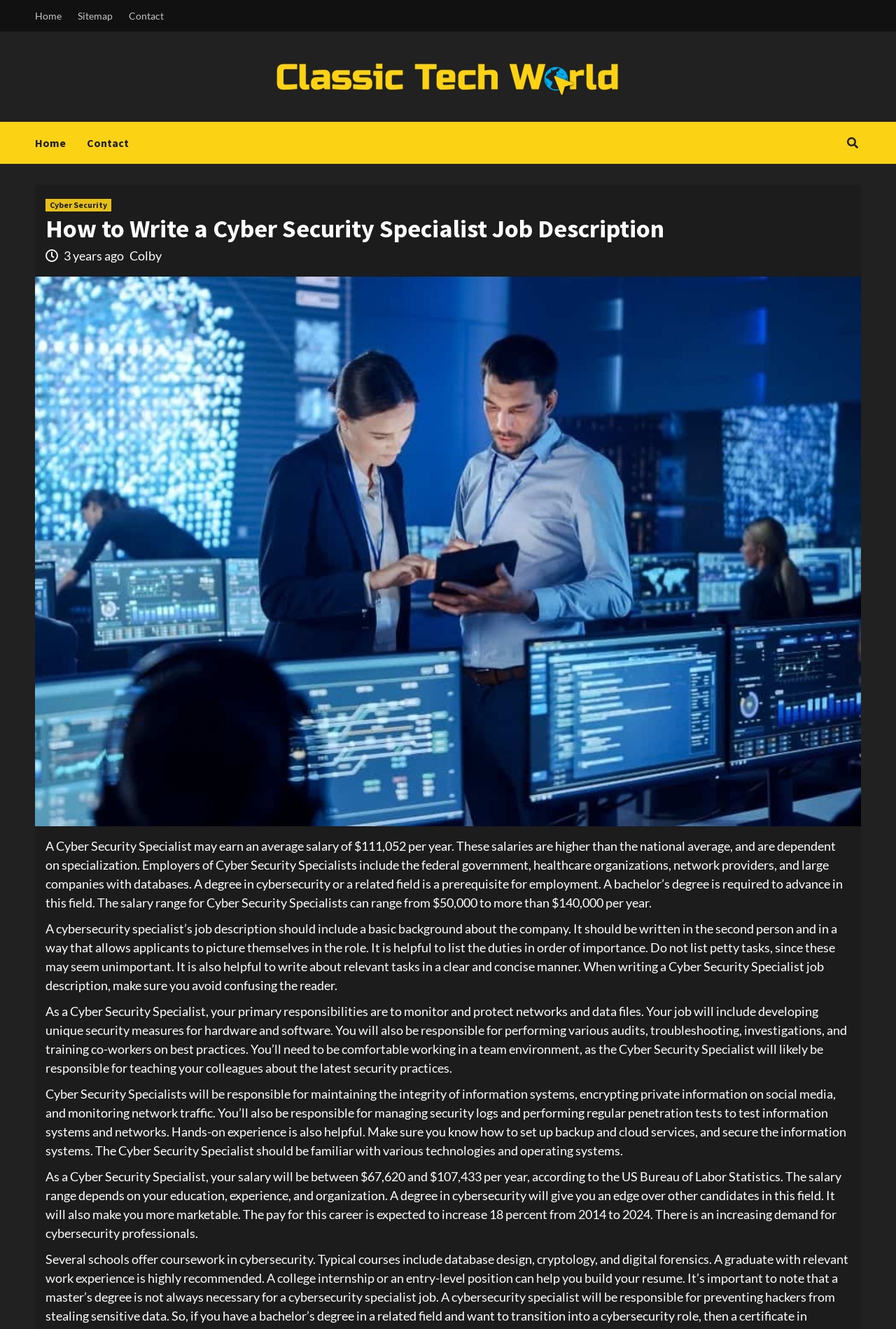What is the primary responsibility of a Cyber Security Specialist?
We need a detailed and exhaustive answer to the question. Please elaborate.

According to the webpage, as a Cyber Security Specialist, the primary responsibilities include monitoring and protecting networks and data files, developing unique security measures for hardware and software, performing various audits, troubleshooting, investigations, and training co-workers on best practices.